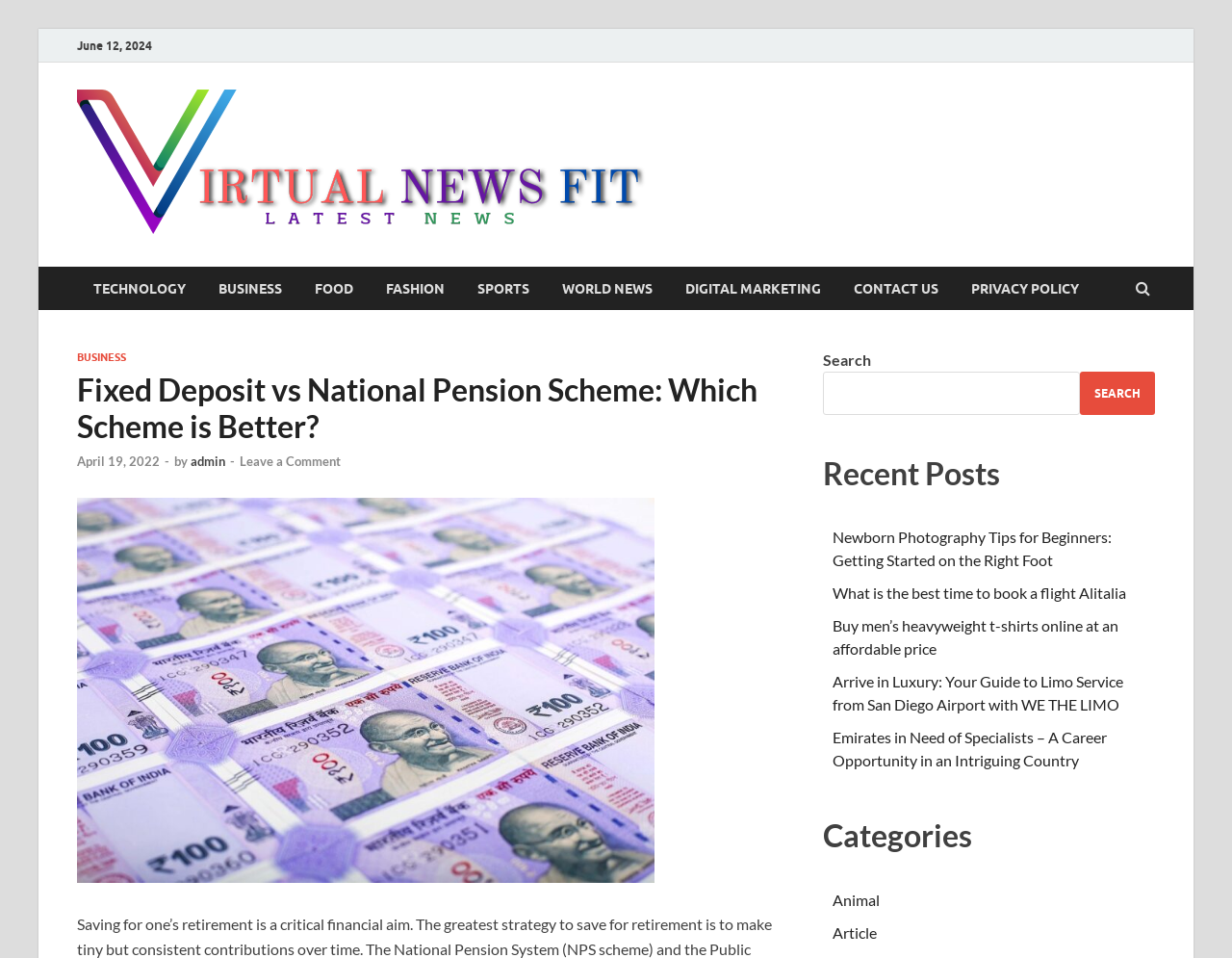Determine the bounding box coordinates of the target area to click to execute the following instruction: "Click on the fixed deposit link."

[0.062, 0.905, 0.531, 0.924]